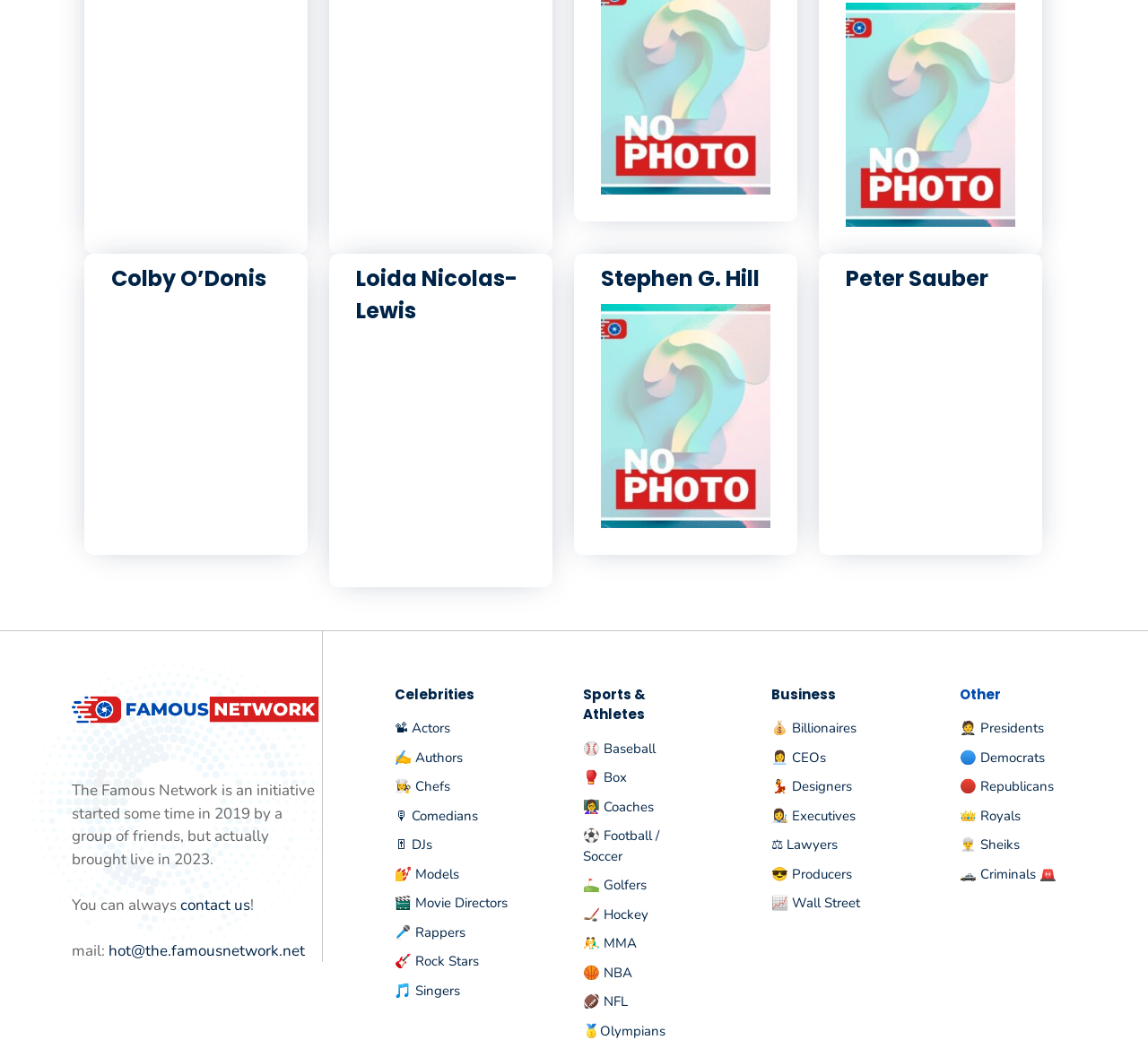Provide a one-word or short-phrase response to the question:
How many celebrities are listed on this webpage?

8